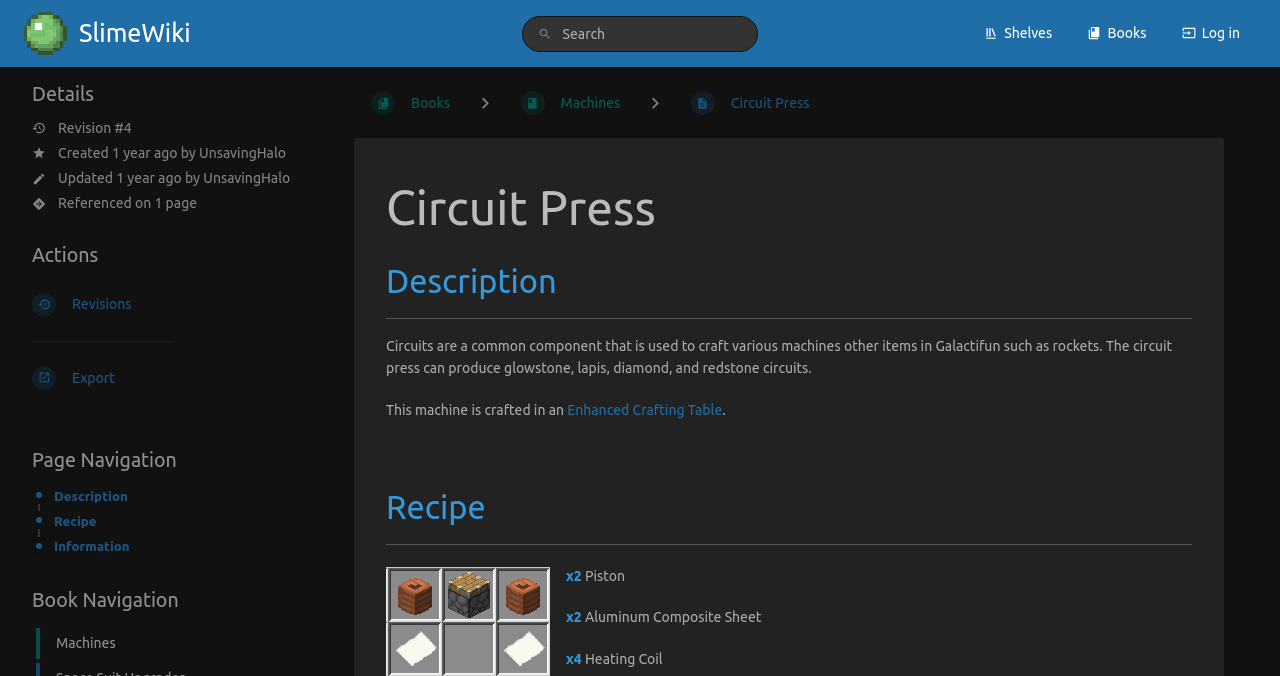Determine the bounding box for the described HTML element: "Referenced on 1 page". Ensure the coordinates are four float numbers between 0 and 1 in the format [left, top, right, bottom].

[0.025, 0.289, 0.239, 0.314]